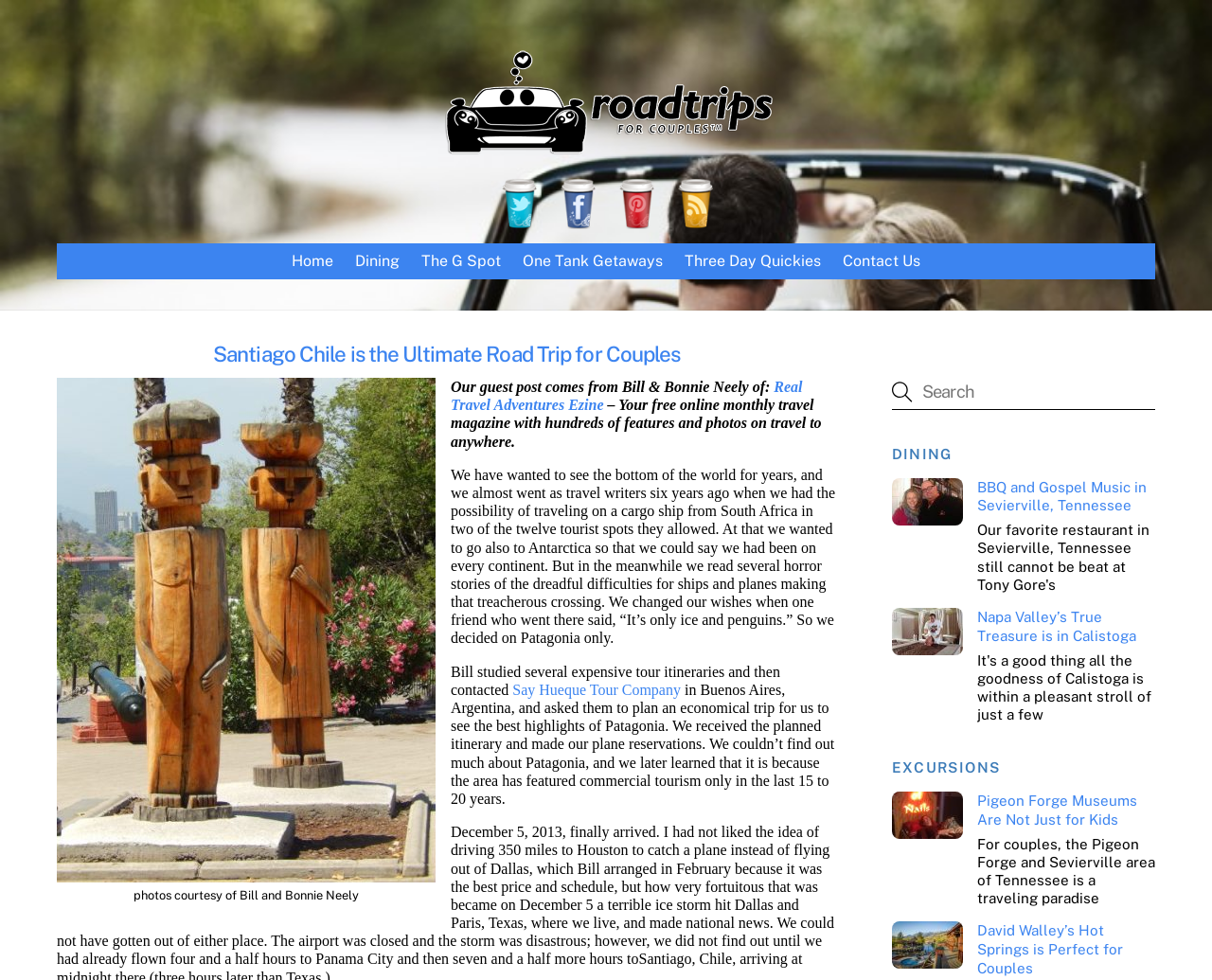Identify the bounding box for the described UI element: "title="RoadTripsForCouples"".

[0.355, 0.14, 0.645, 0.171]